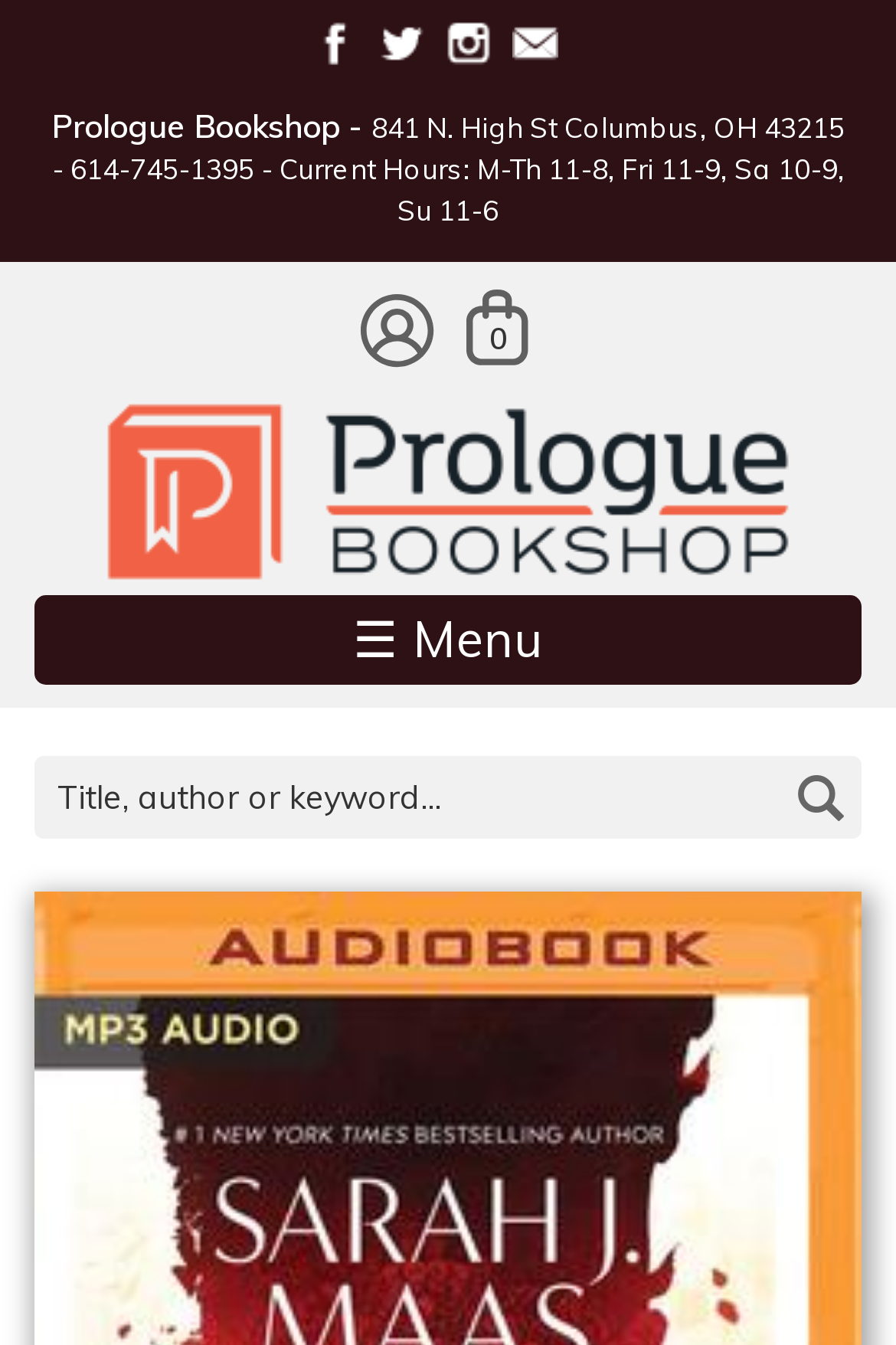Find the bounding box coordinates for the HTML element described as: "name="op" value="search"". The coordinates should consist of four float values between 0 and 1, i.e., [left, top, right, bottom].

[0.859, 0.541, 0.962, 0.592]